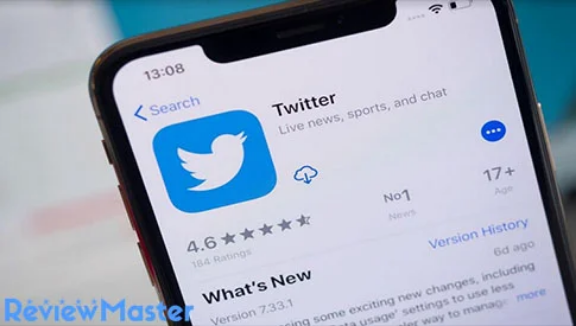What is the age restriction for the Twitter app?
Based on the image, give a concise answer in the form of a single word or short phrase.

17 and older